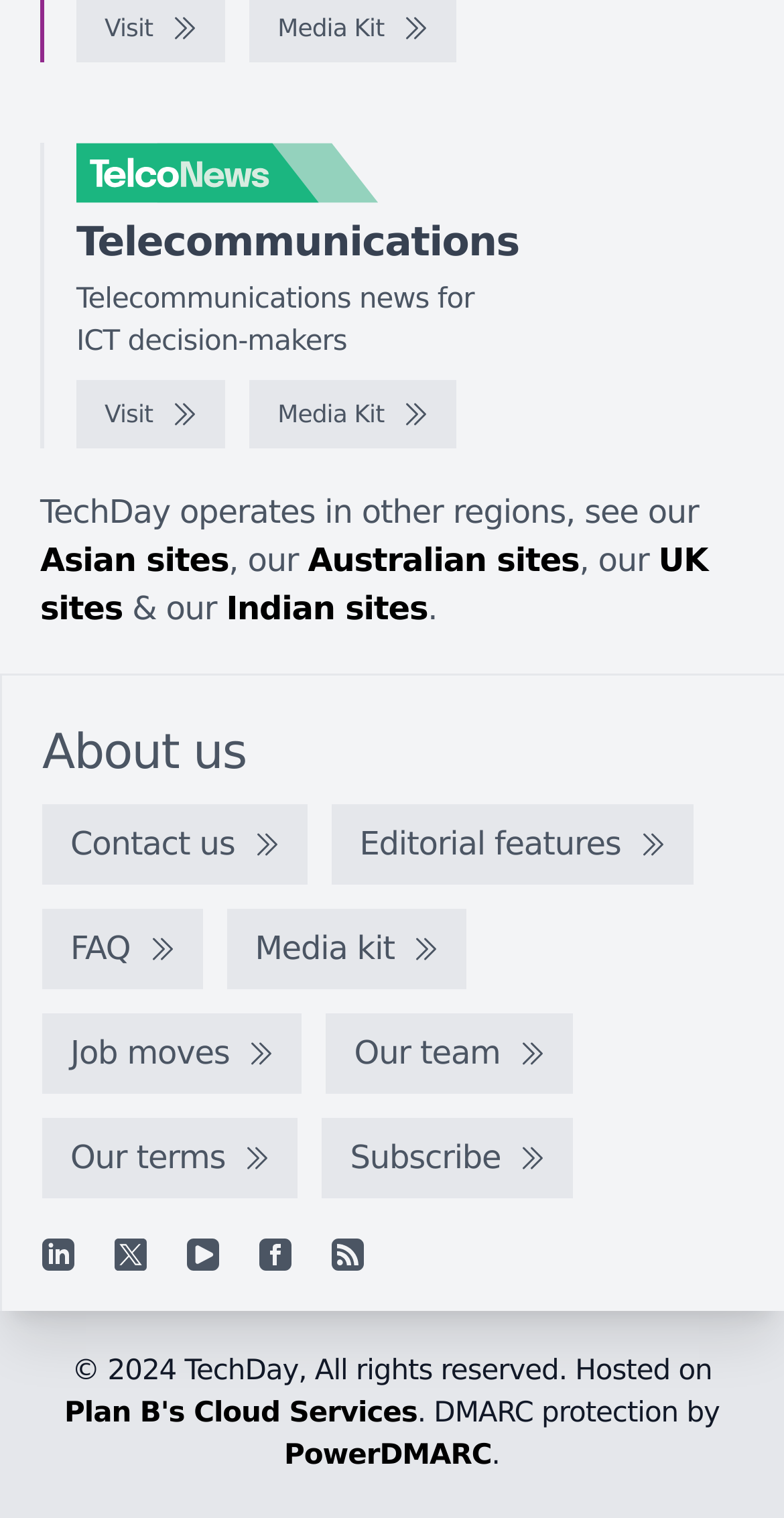Specify the bounding box coordinates of the region I need to click to perform the following instruction: "Contact us". The coordinates must be four float numbers in the range of 0 to 1, i.e., [left, top, right, bottom].

[0.054, 0.53, 0.392, 0.583]